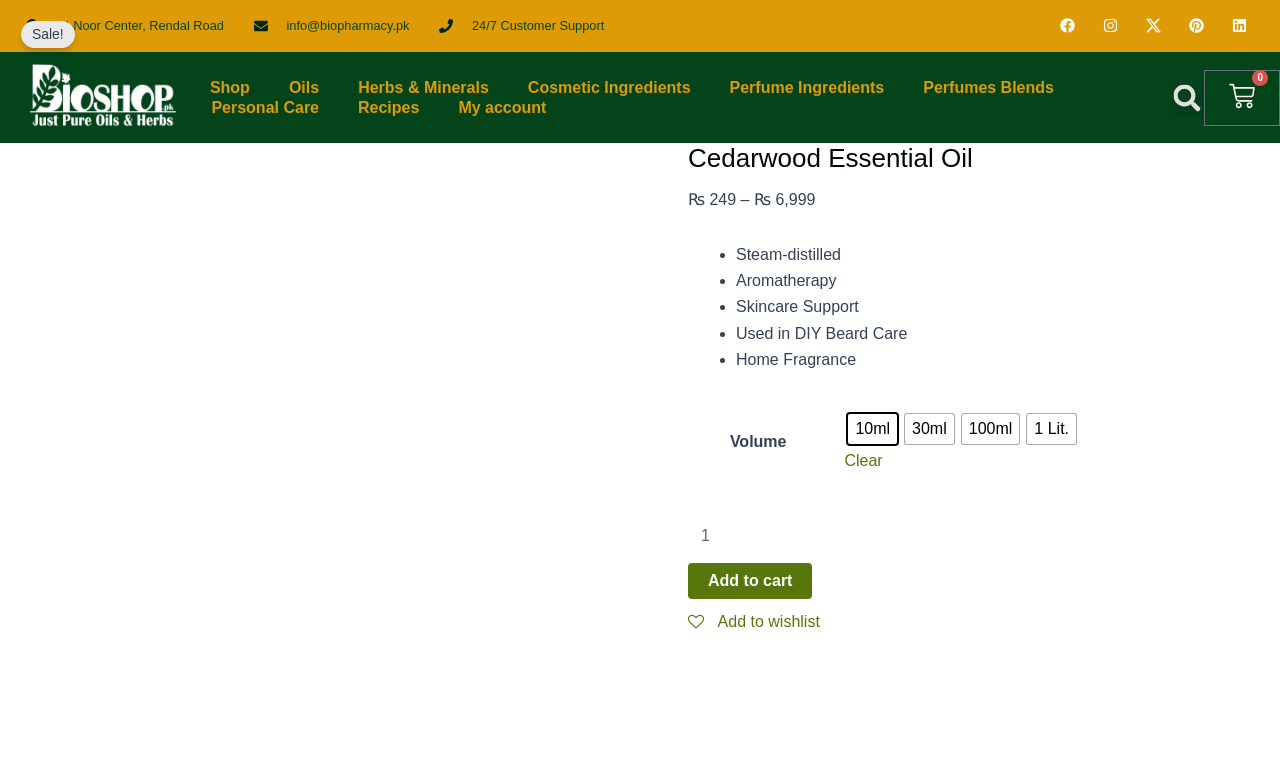Based on the visual content of the image, answer the question thoroughly: What is the purpose of the 'Clear' button?

The 'Clear' button is likely used to clear the quantity of Cedarwood Essential Oil selected by the user, as it is located next to the quantity selection input field.